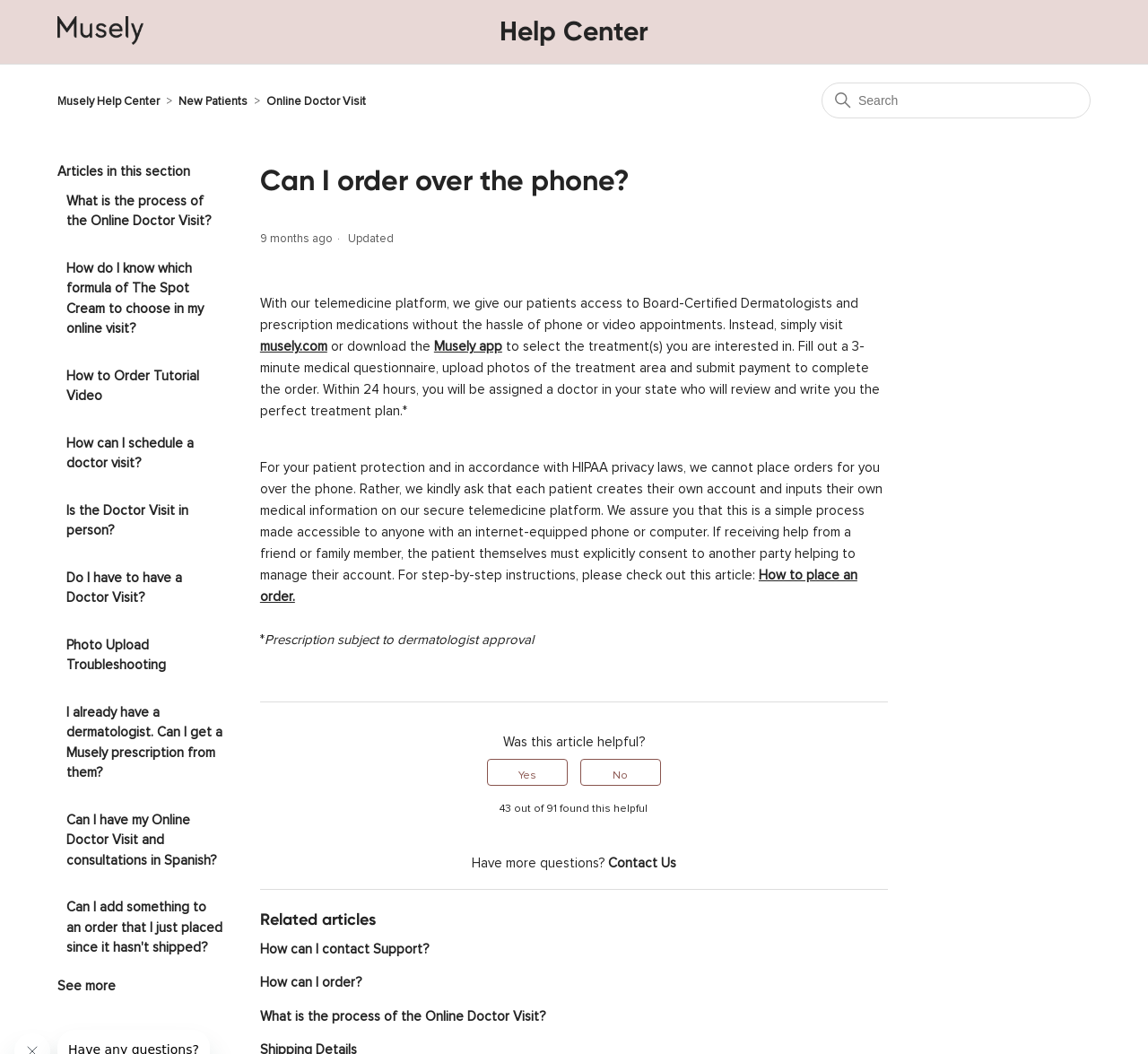Could you locate the bounding box coordinates for the section that should be clicked to accomplish this task: "Search for help topics".

[0.716, 0.078, 0.95, 0.112]